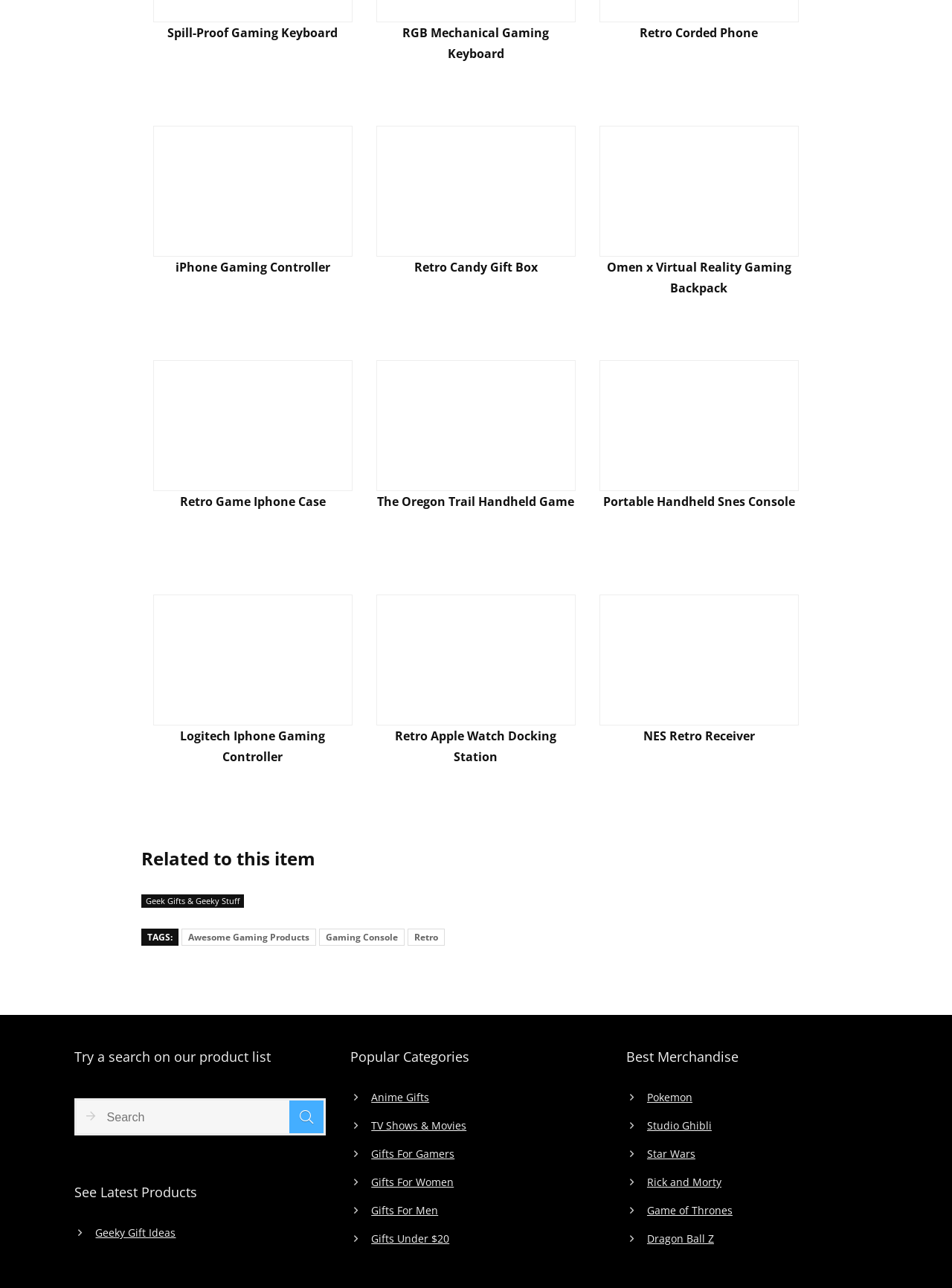Determine the bounding box coordinates of the region to click in order to accomplish the following instruction: "Check out Pokemon merchandise". Provide the coordinates as four float numbers between 0 and 1, specifically [left, top, right, bottom].

[0.68, 0.847, 0.727, 0.858]